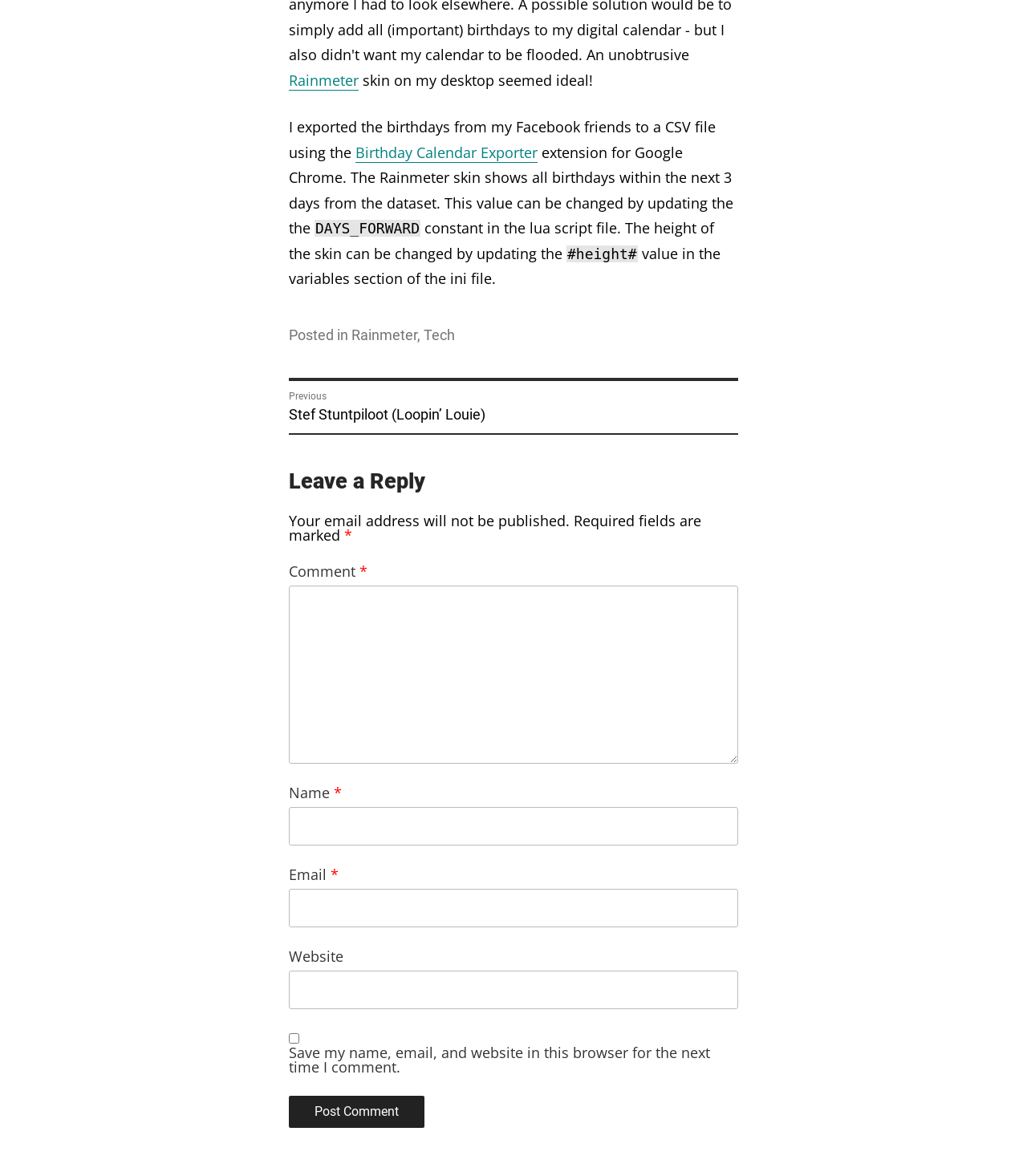Give the bounding box coordinates for this UI element: "parent_node: Email * aria-describedby="email-notes" name="email"". The coordinates should be four float numbers between 0 and 1, arranged as [left, top, right, bottom].

[0.281, 0.756, 0.719, 0.788]